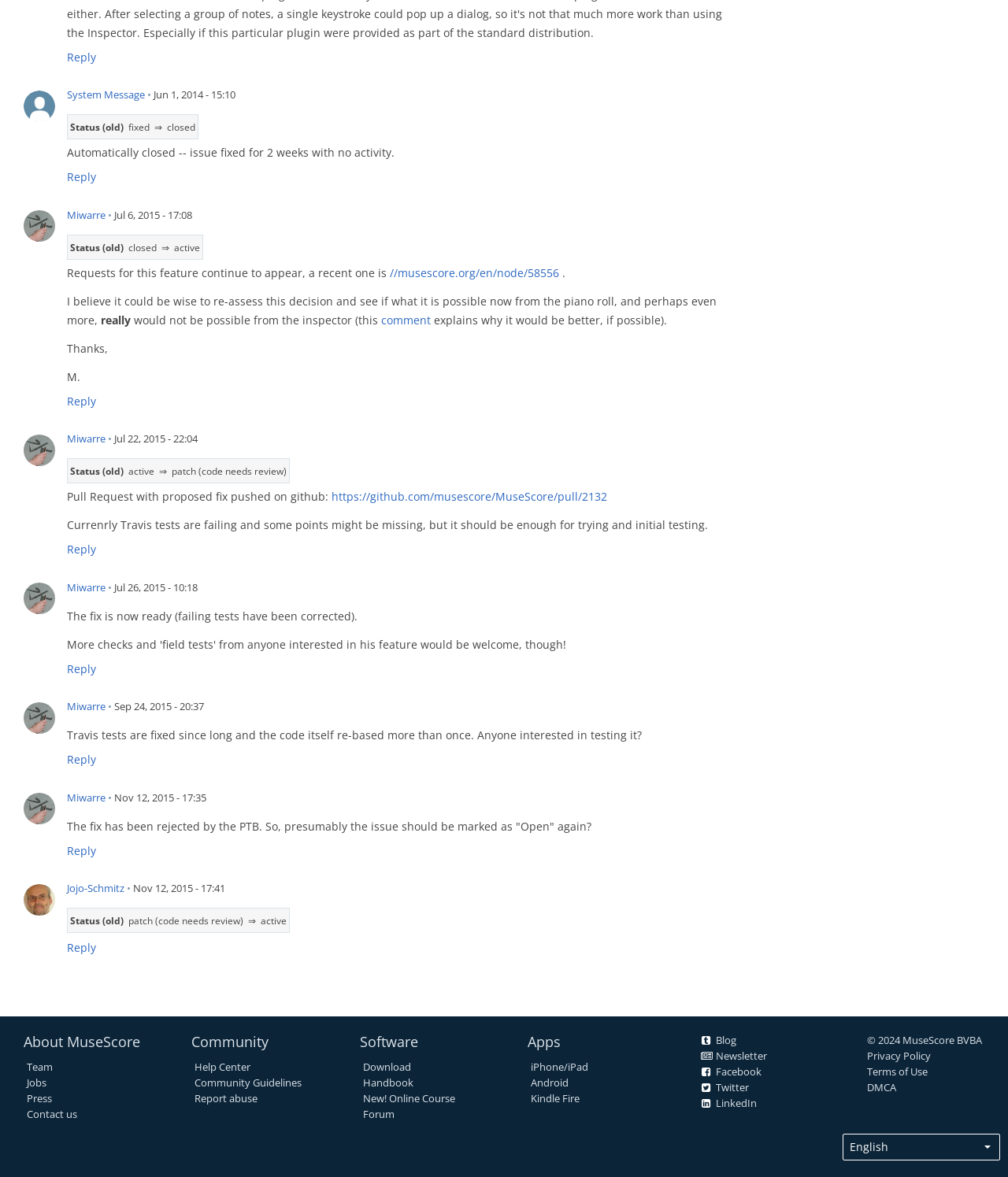Identify the bounding box coordinates of the area you need to click to perform the following instruction: "View the details of the issue".

[0.023, 0.077, 0.727, 0.159]